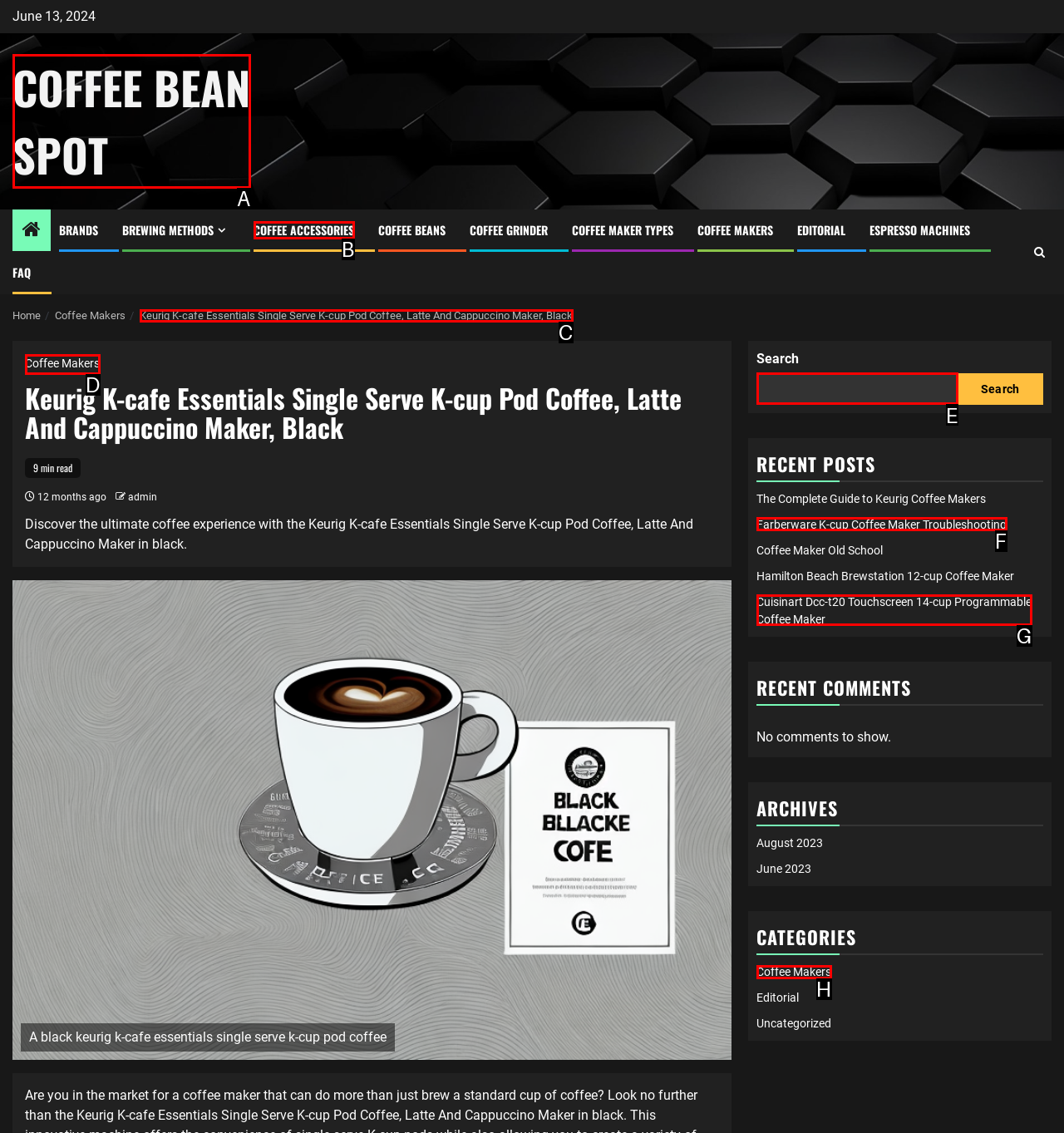Determine which HTML element to click on in order to complete the action: Search for something.
Reply with the letter of the selected option.

E